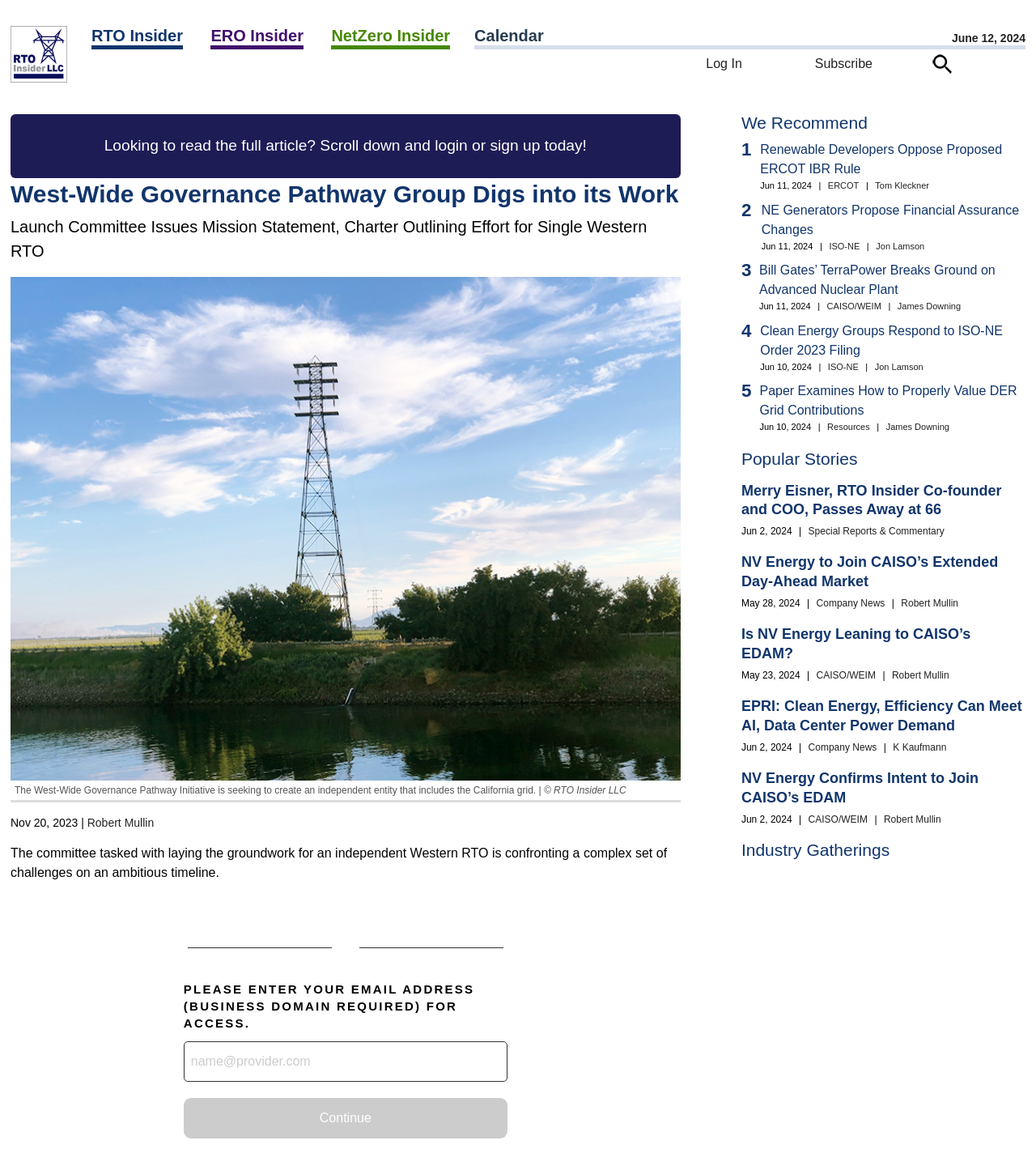Answer the following inquiry with a single word or phrase:
How many sections are there in the webpage?

4